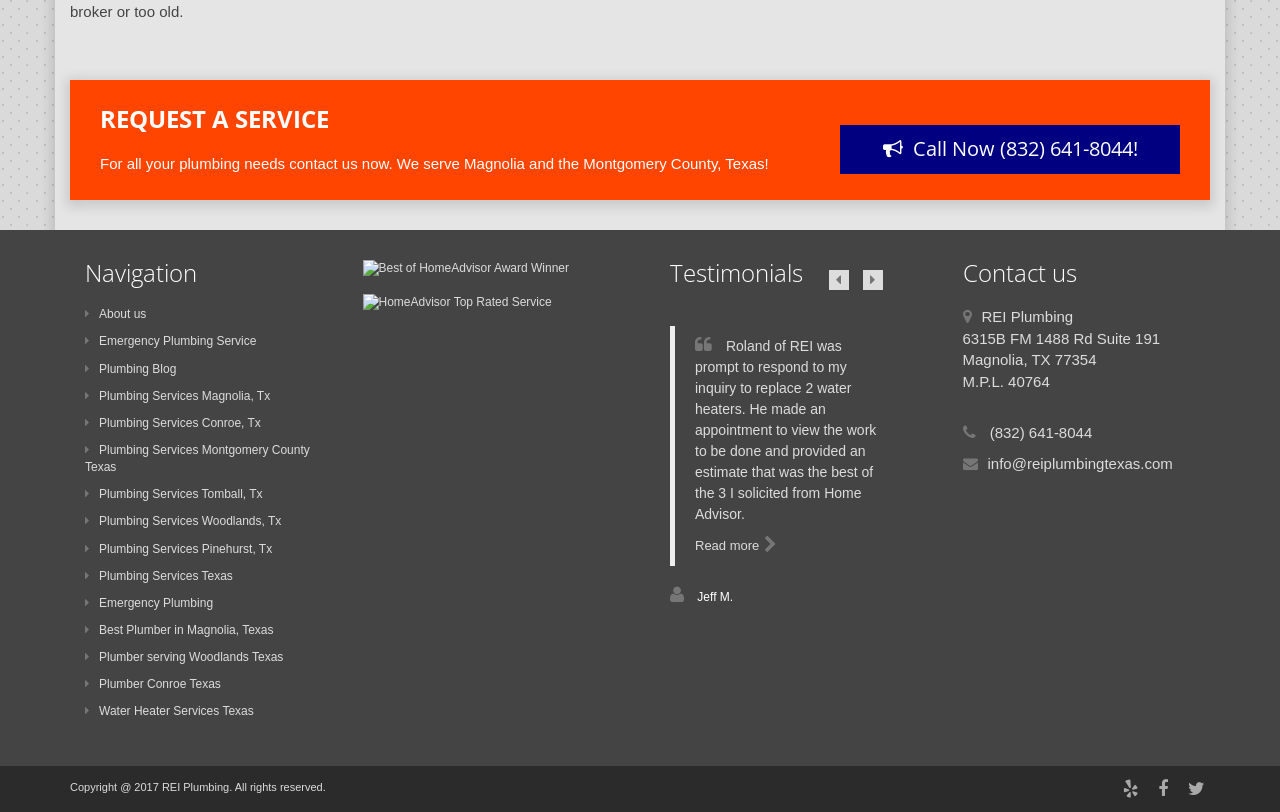Can you look at the image and give a comprehensive answer to the question:
What is the phone number to call for emergency plumbing service?

I found the phone number by looking at the 'Call Now' button at the top of the page, which has the phone number (832) 641-8044. This is likely the phone number to call for emergency plumbing service.